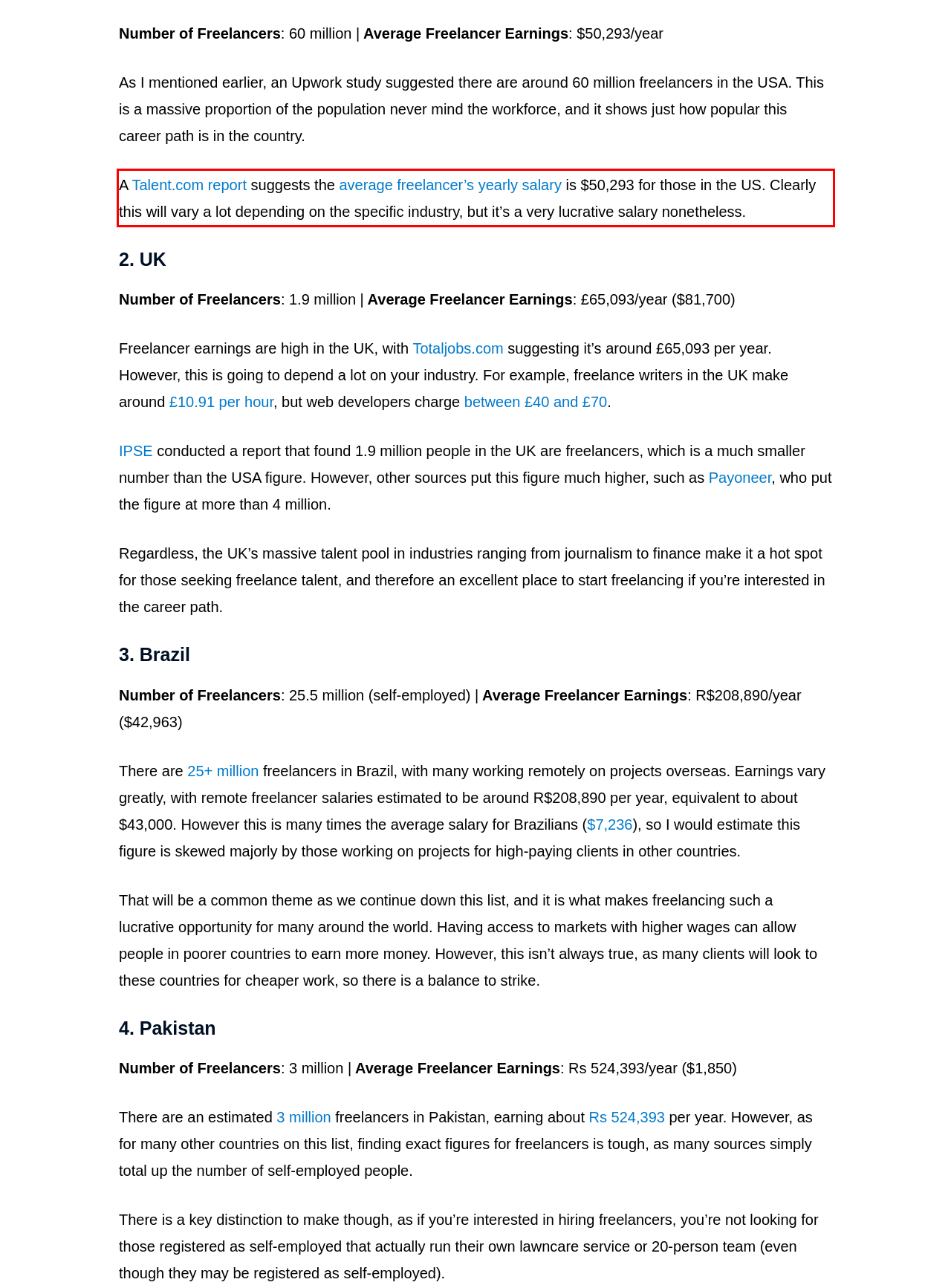Using the provided webpage screenshot, recognize the text content in the area marked by the red bounding box.

A Talent.com report suggests the average freelancer’s yearly salary is $50,293 for those in the US. Clearly this will vary a lot depending on the specific industry, but it’s a very lucrative salary nonetheless.